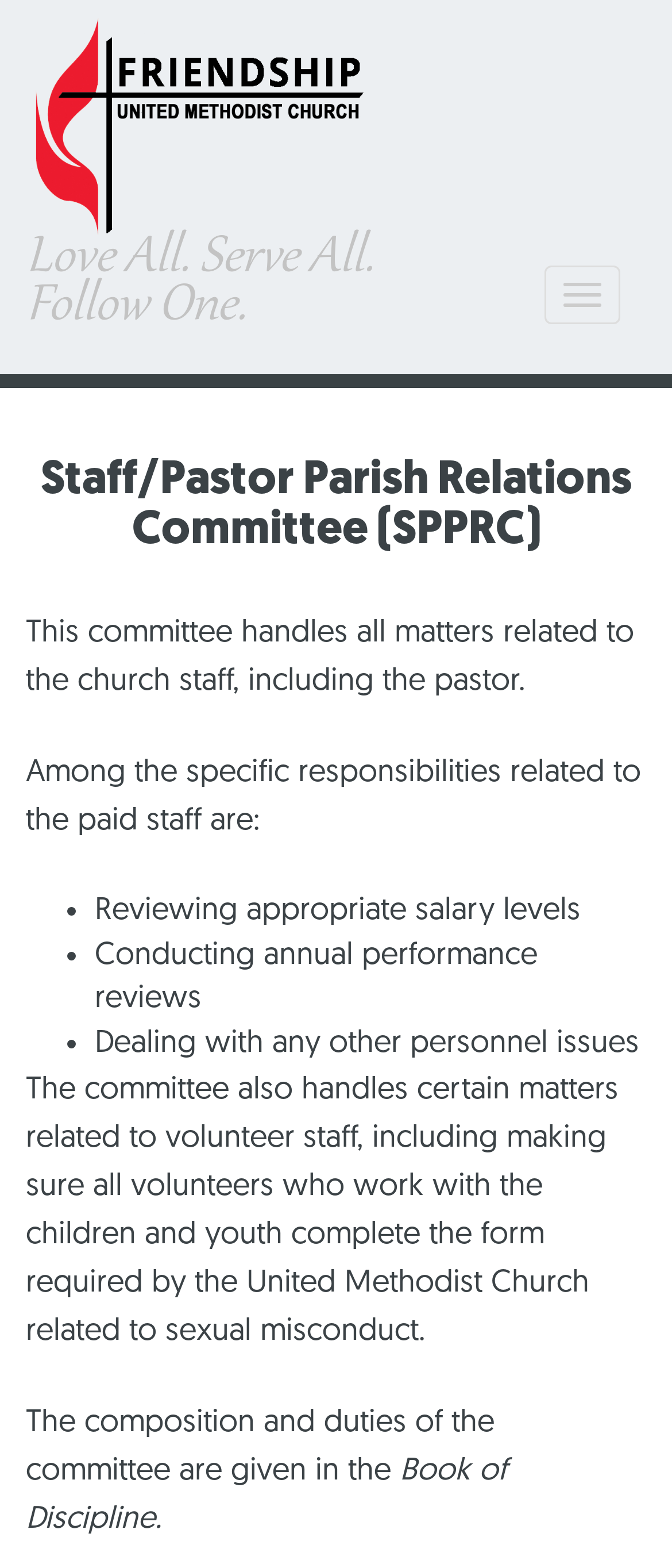Offer a comprehensive description of the webpage’s content and structure.

The webpage is about the Staff/Pastor Parish Relations Committee (SPPRC) of Friendship Methodist United Church. At the top left corner, there is a logo of the church, accompanied by the tagline "Love All. Serve All. Follow One." To the right of the logo, there is a navigation toggle button. 

Below the logo and tagline, the title "Staff/Pastor Parish Relations Committee (SPPRC)" is prominently displayed. The committee's purpose is explained in a paragraph, stating that it handles matters related to the church staff, including the pastor. 

A list of specific responsibilities follows, including reviewing salary levels, conducting performance reviews, and dealing with personnel issues. Each list item is marked with a bullet point. 

Further down, the webpage explains that the committee also handles matters related to volunteer staff, ensuring that volunteers working with children and youth complete the required form related to sexual misconduct. The composition and duties of the committee are outlined in the Book of Discipline, a reference text.